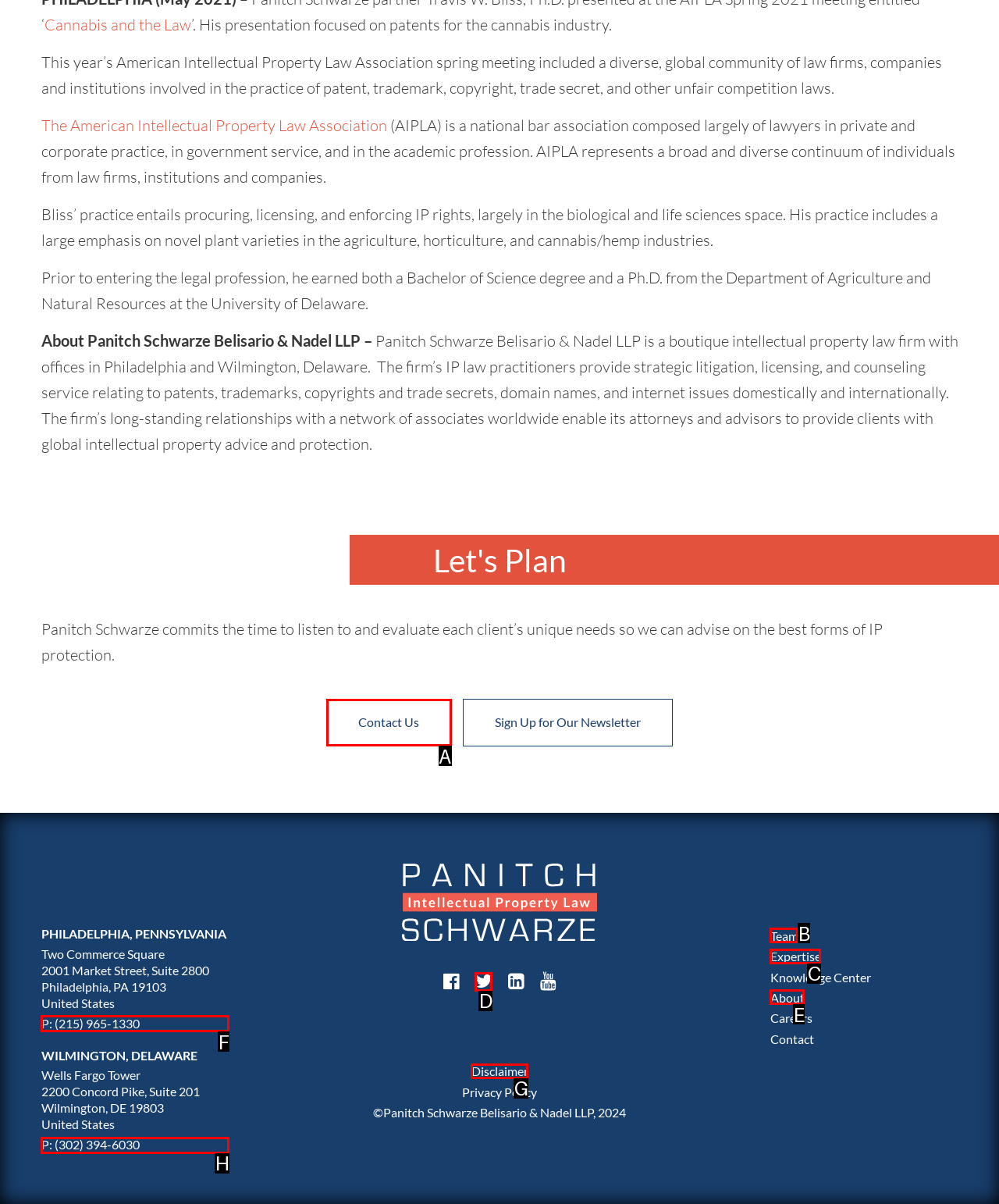Identify the HTML element that corresponds to the description: P: (215) 965-1330 Provide the letter of the correct option directly.

F